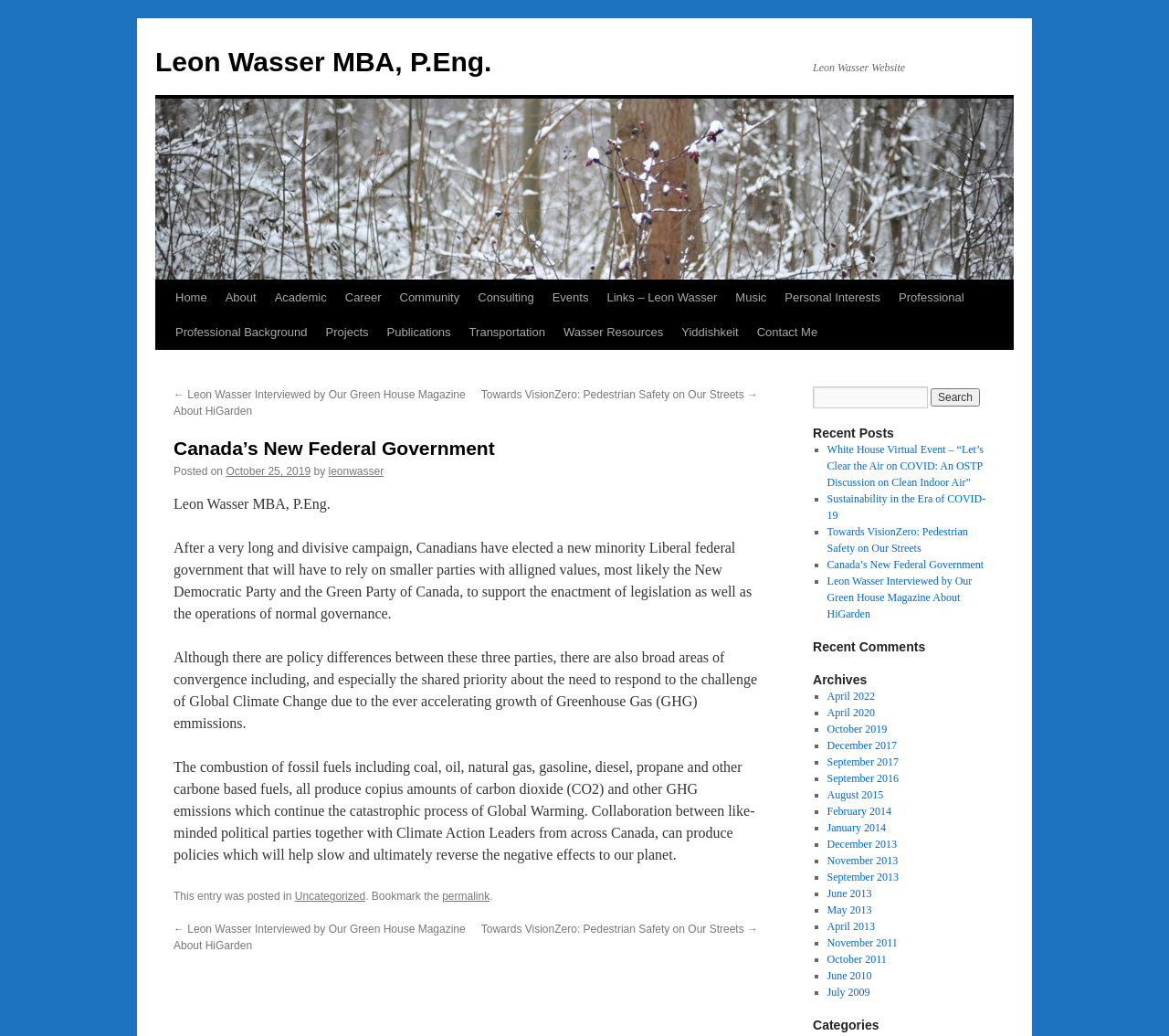Extract the main title from the webpage and generate its text.

Canada’s New Federal Government